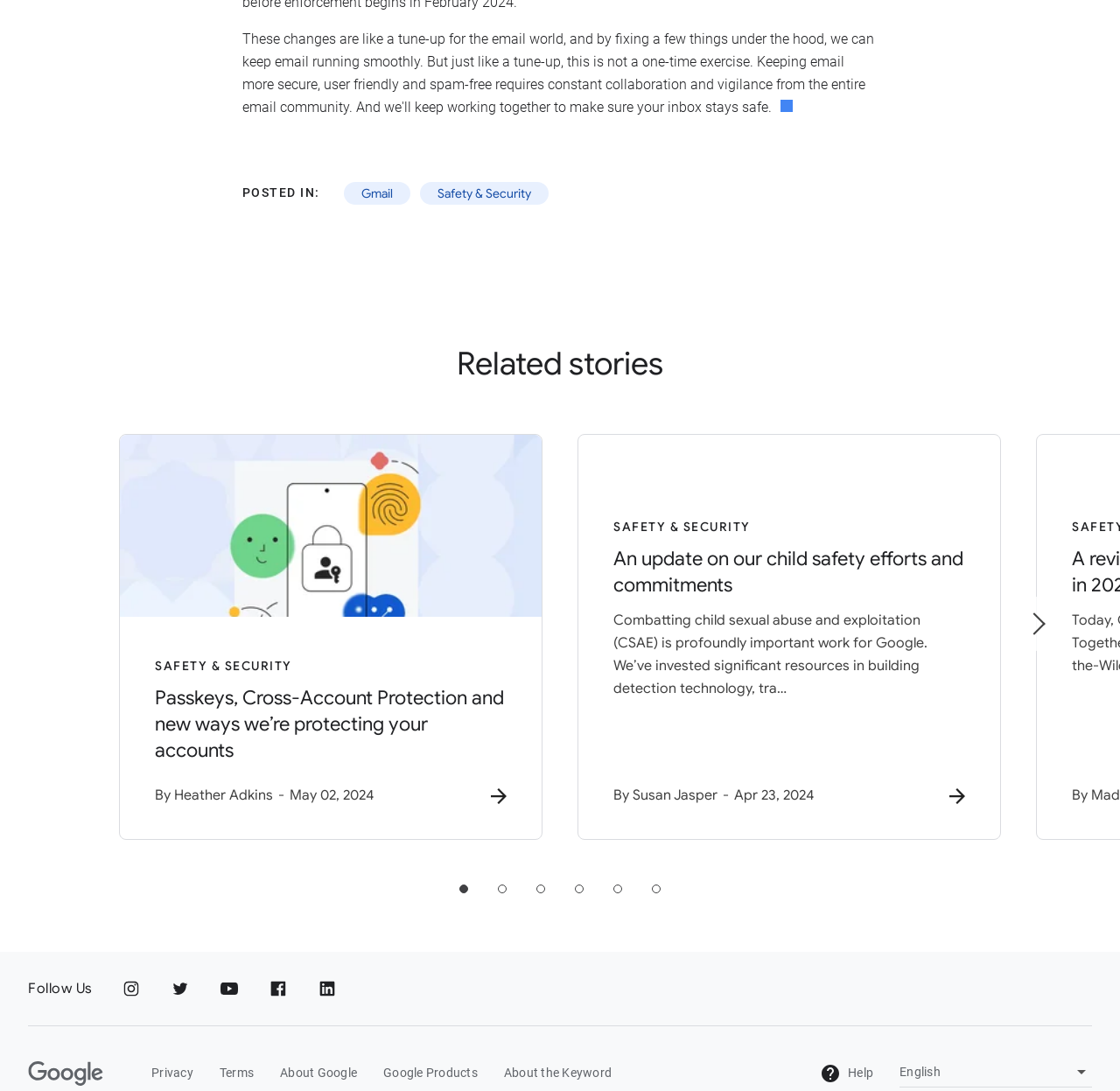Review the image closely and give a comprehensive answer to the question: How many social media platforms are listed for following?

I counted the number of social media links listed under the 'Follow Us' section, and there are six links to Instagram, Twitter, YouTube, Facebook, LinkedIn, and other platforms.